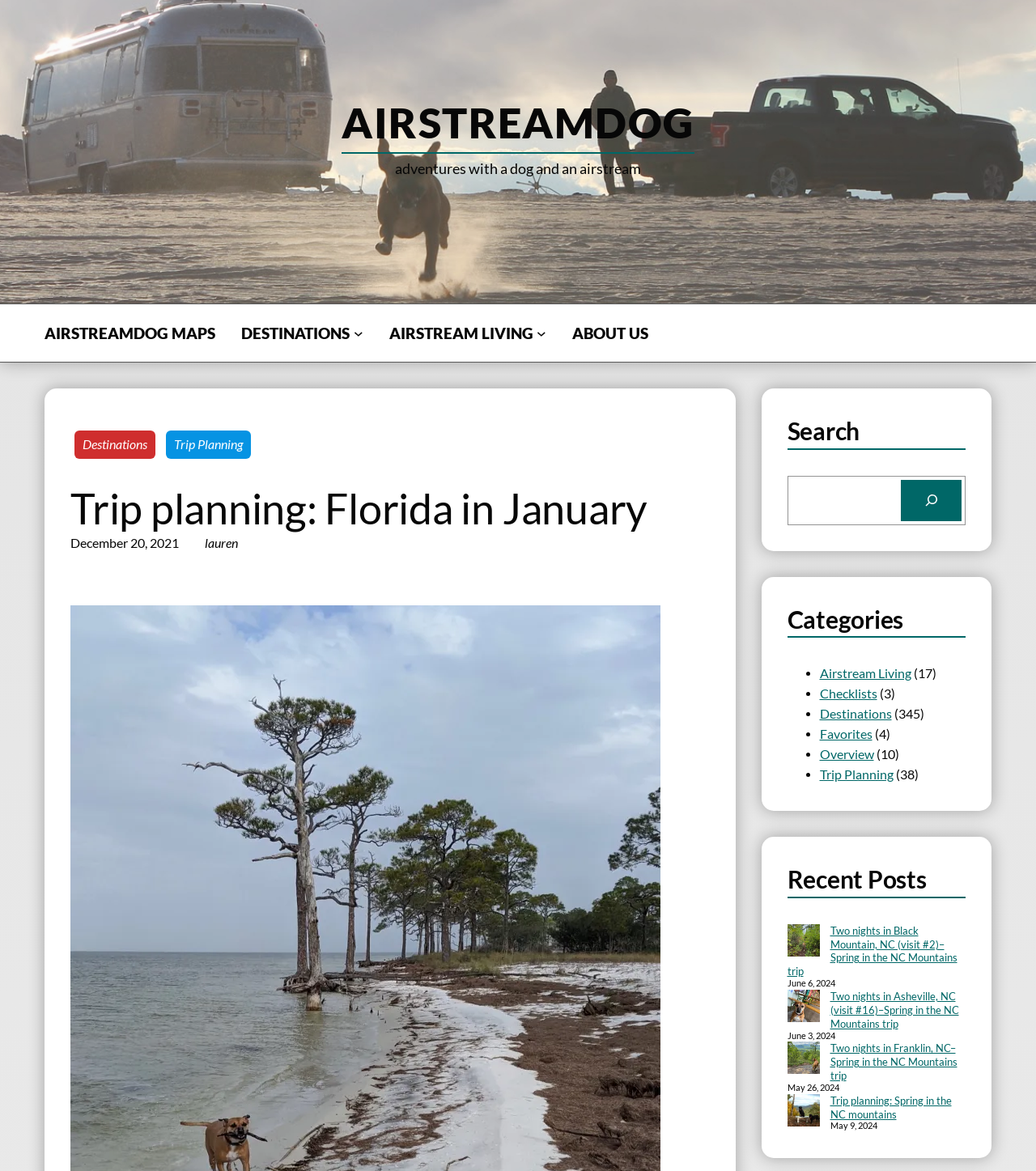Highlight the bounding box coordinates of the region I should click on to meet the following instruction: "Search for something".

[0.764, 0.409, 0.862, 0.445]